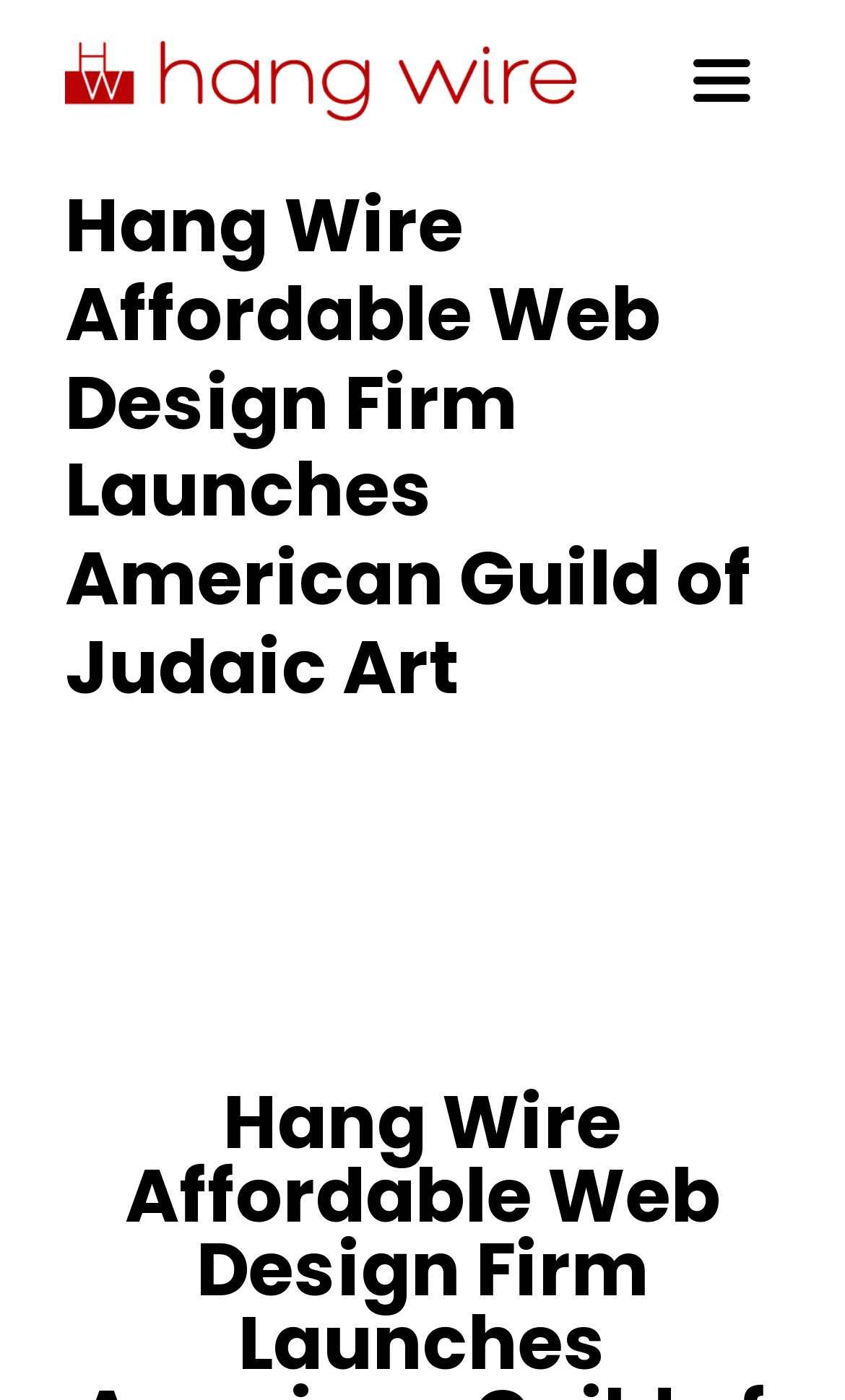Find the headline of the webpage and generate its text content.

Hang Wire Affordable Web Design Firm Launches American Guild of Judaic Art